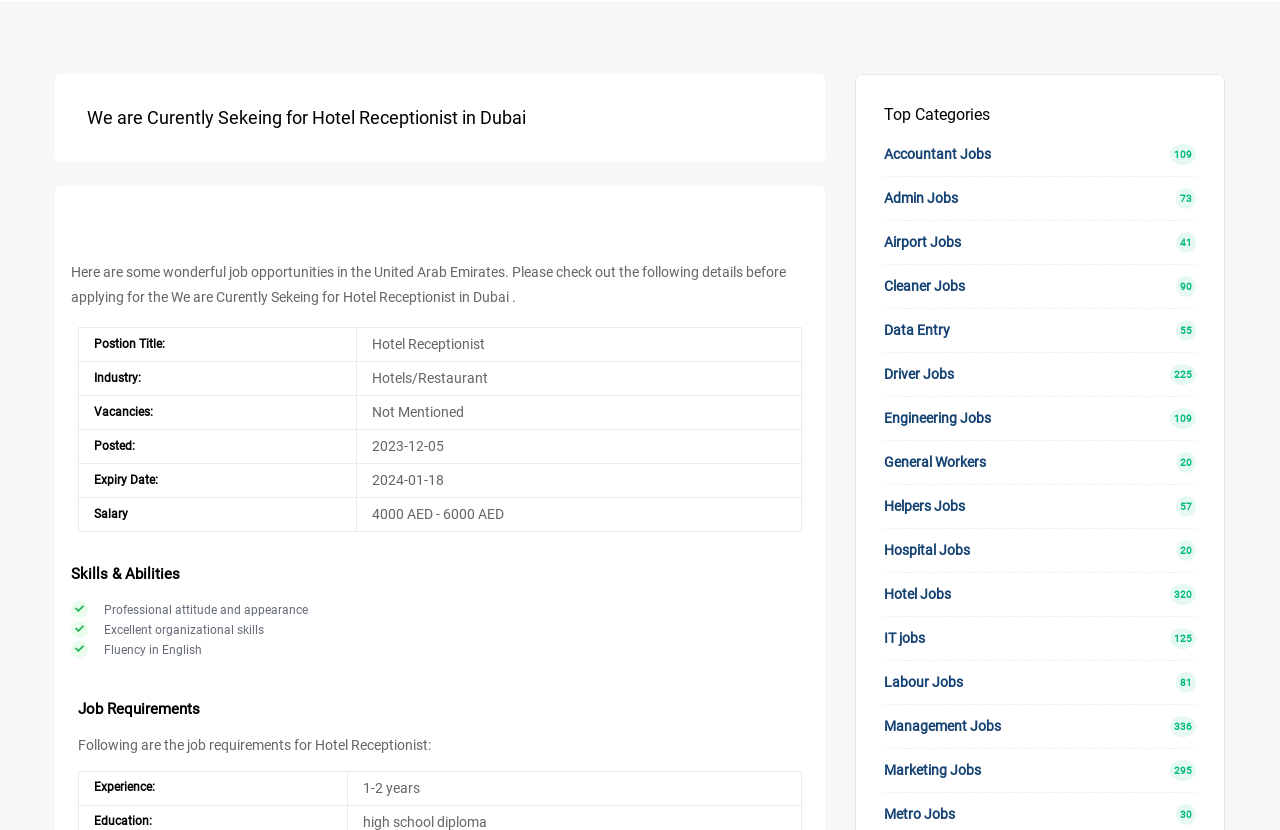Describe all the significant parts and information present on the webpage.

This webpage is a job posting for a Hotel Receptionist position in Dubai, United Arab Emirates. At the top of the page, there is a horizontal navigation menu with links to "Home", "IT Jobs", "Airport Jobs", "Hotel Jobs", and "Data Entry". Below this menu, there is a heading that reads "We are Curently Sekeing for Hotel Receptionist in Dubai".

Following this heading, there is a brief introduction to the job opportunities in the United Arab Emirates, and then a table that displays the job details. The table has five rows, each with two columns. The columns display the job details, such as "Postion Title:", "Industry:", "Vacancies:", "Posted:", and "Expiry Date:", along with the corresponding values.

Below the table, there are three headings: "Skills & Abilities", "Job Requirements", and "Top Categories". Under "Skills & Abilities", there are three bullet points listing the required skills, including "Professional attitude and appearance", "Excellent organizational skills", and "Fluency in English".

Under "Job Requirements", there is a brief description of the job requirements, followed by another table with two rows, each with two columns. The columns display the job requirements, such as "Experience:" and "Education:", along with the corresponding values.

On the right side of the page, there is a section titled "Top Categories" that lists various job categories, such as "Accountant Jobs", "Admin Jobs", "Airport Jobs", and "Hotel Jobs", with the number of available jobs in each category.